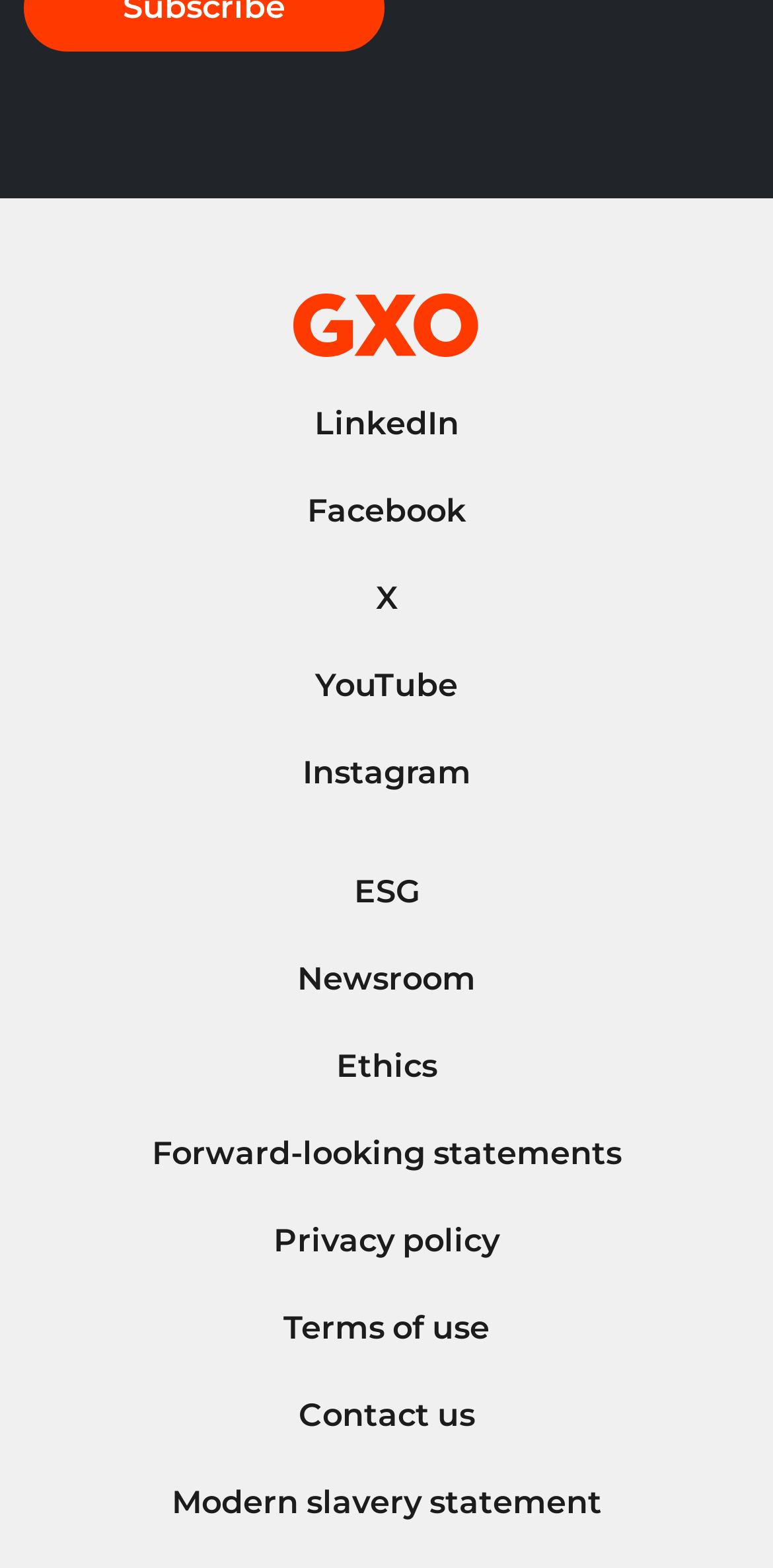Reply to the question with a single word or phrase:
What is the company name on the logo?

GXO